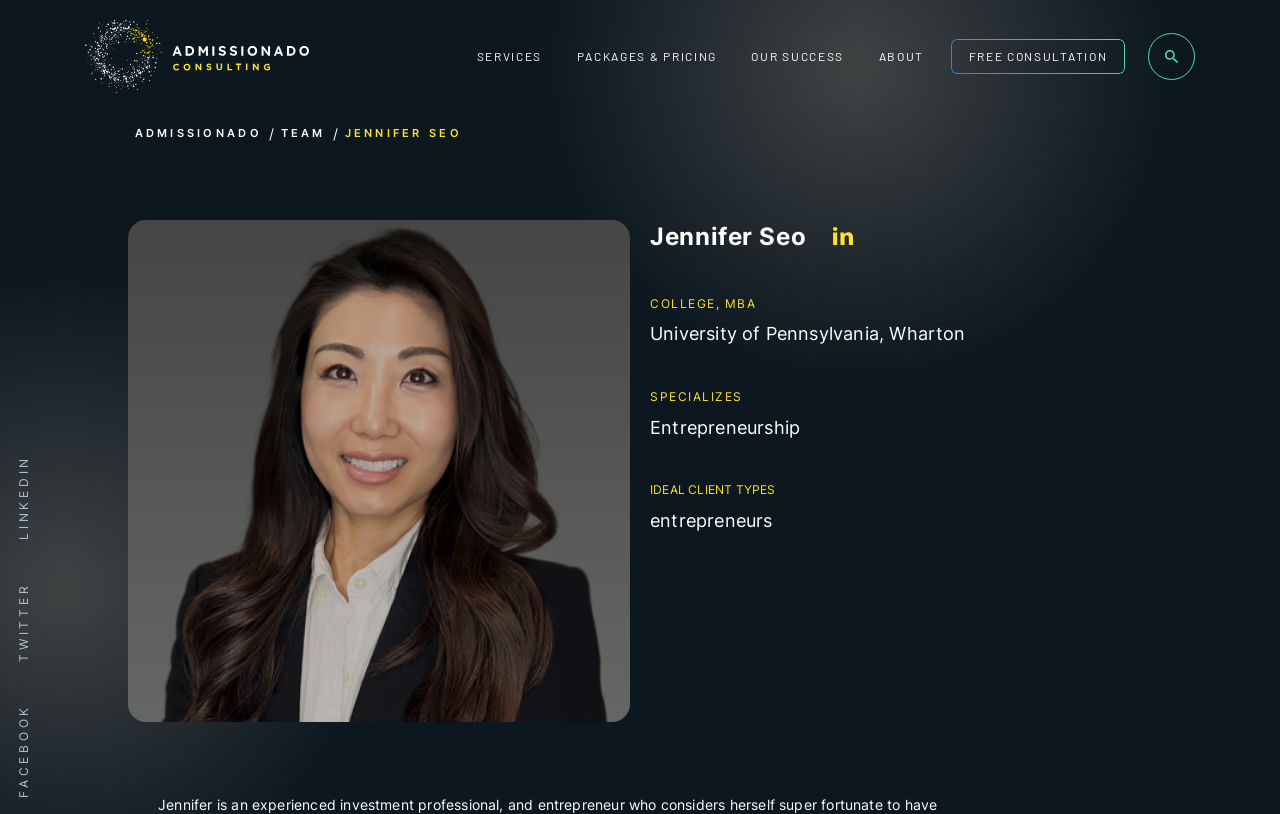Identify the bounding box coordinates of the specific part of the webpage to click to complete this instruction: "Visit ABOUT page".

[0.673, 0.048, 0.735, 0.091]